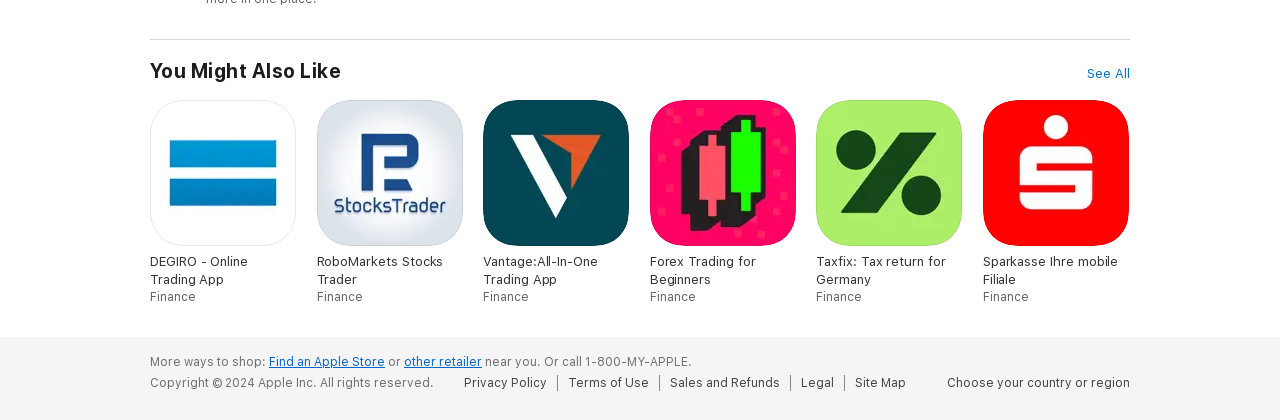What is the last option to shop?
Answer the question using a single word or phrase, according to the image.

other retailer